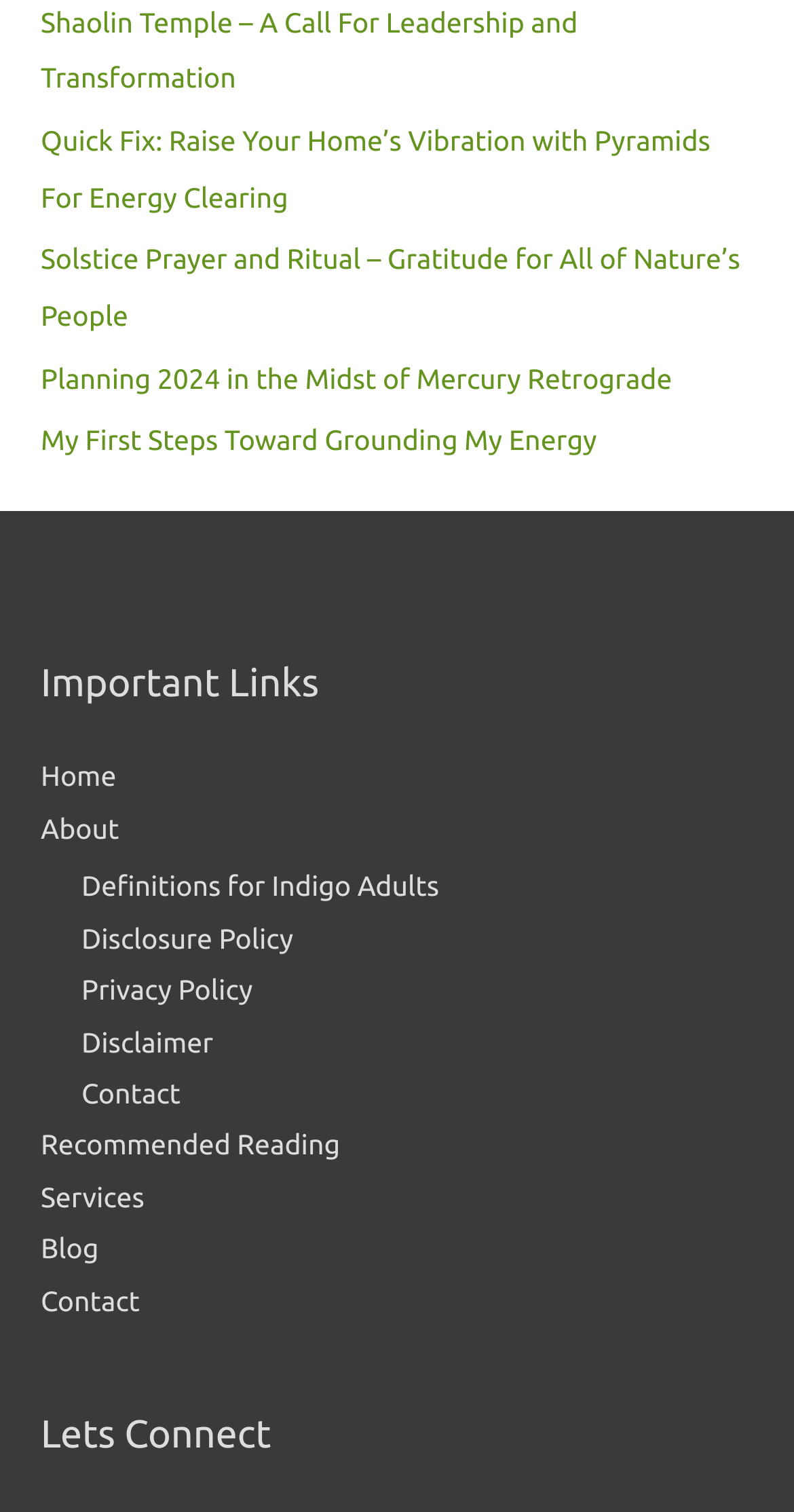Determine the bounding box coordinates for the area that needs to be clicked to fulfill this task: "Read the 'Solstice Prayer and Ritual – Gratitude for All of Nature’s People' article". The coordinates must be given as four float numbers between 0 and 1, i.e., [left, top, right, bottom].

[0.051, 0.161, 0.932, 0.219]